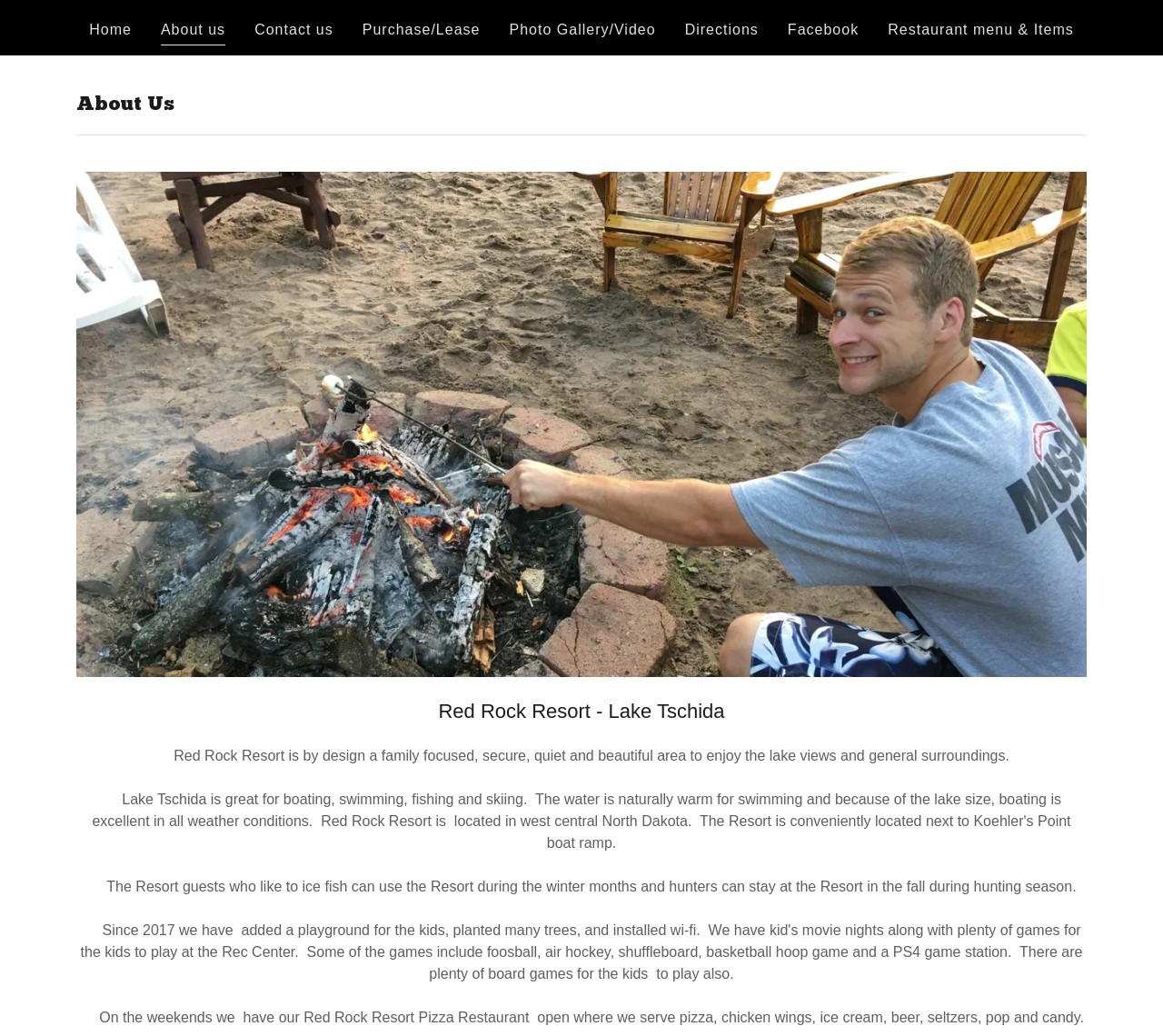What is the focus of the resort?
Please provide a comprehensive answer based on the information in the image.

I found the answer by reading the StaticText element that describes the resort as 'by design a family focused, secure, quiet and beautiful area'.